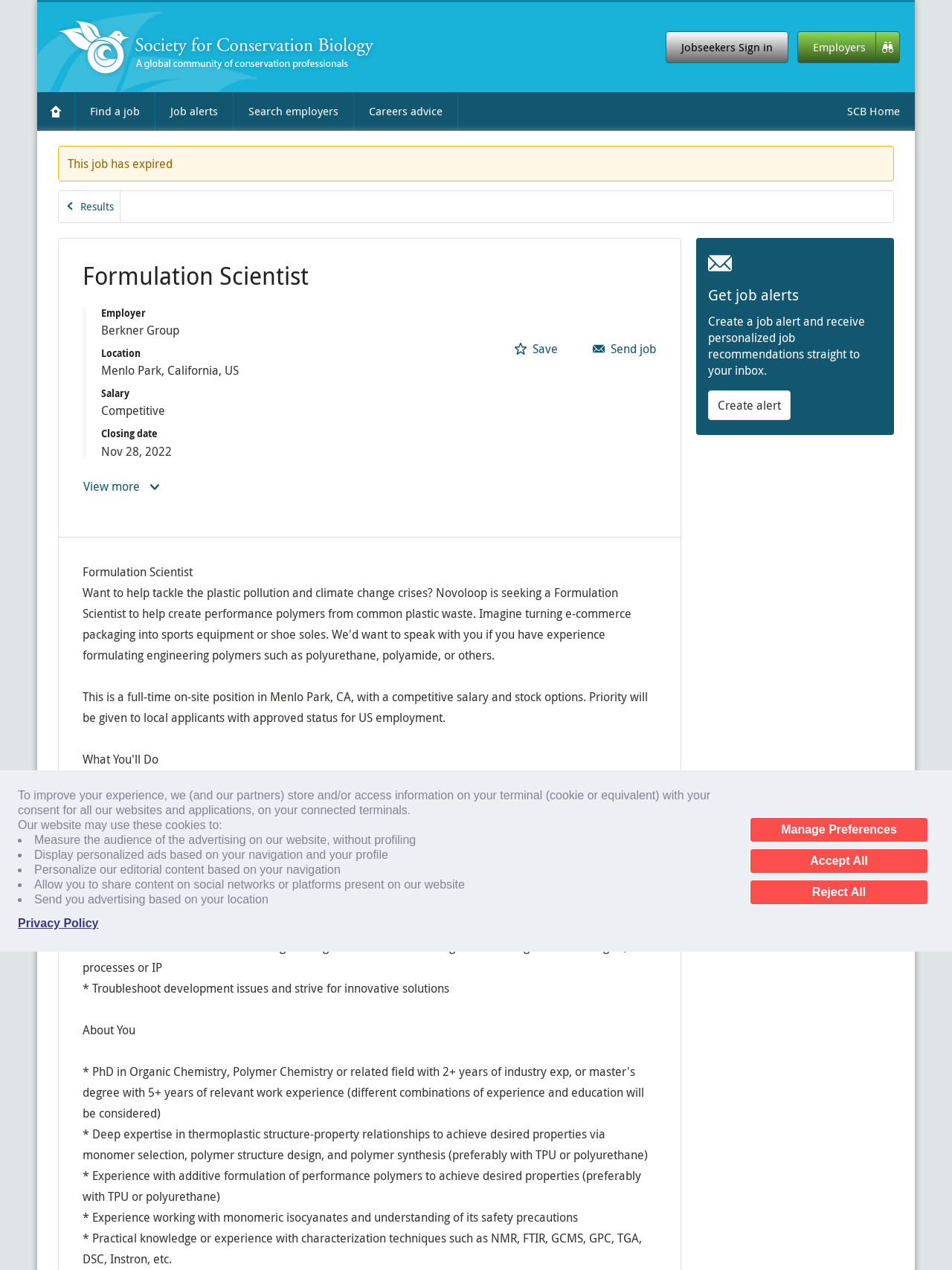Can you find the bounding box coordinates of the area I should click to execute the following instruction: "Create a job alert"?

[0.744, 0.307, 0.831, 0.331]